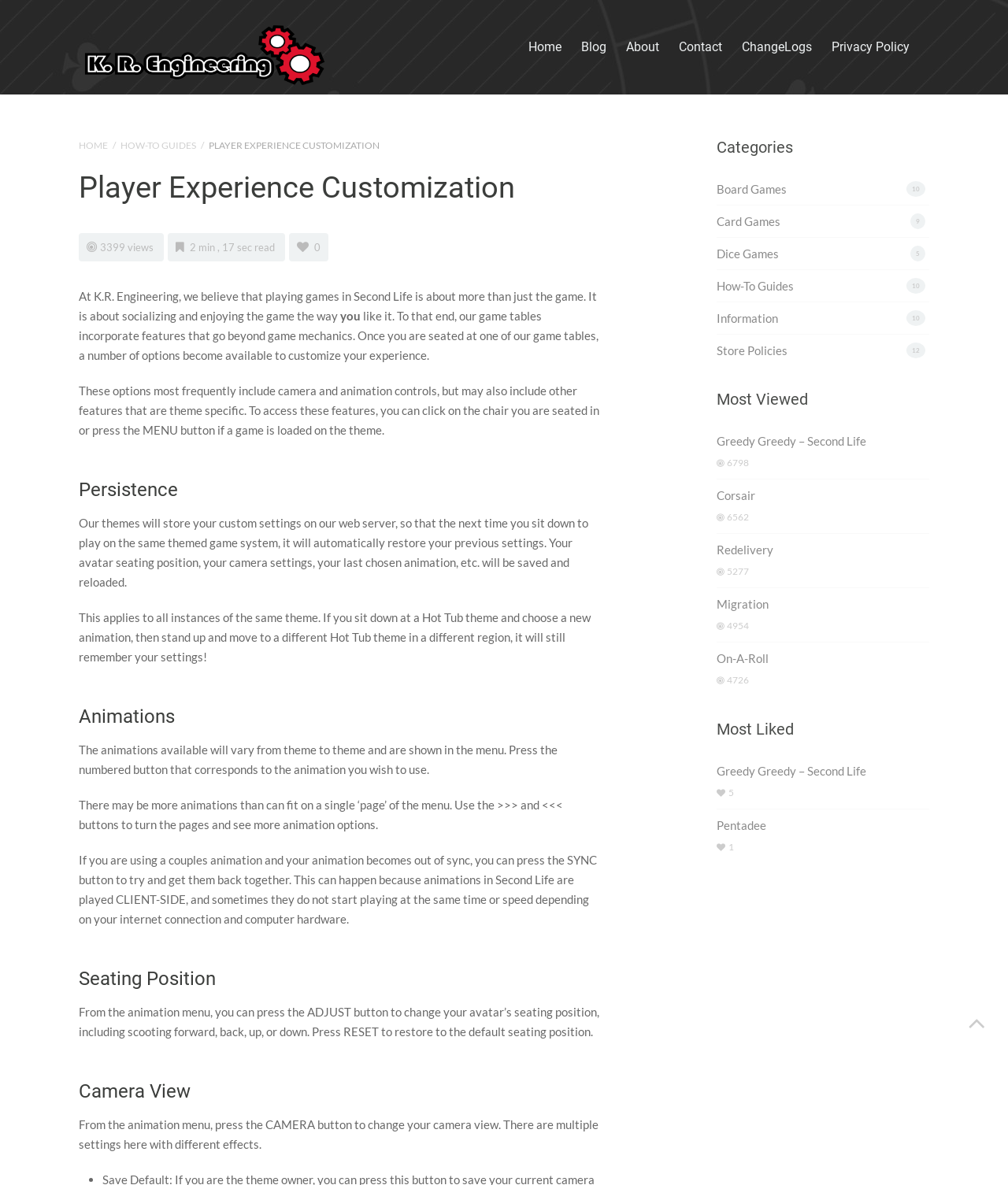What is the purpose of the SYNC button?
Answer the question based on the image using a single word or a brief phrase.

To get animations back in sync